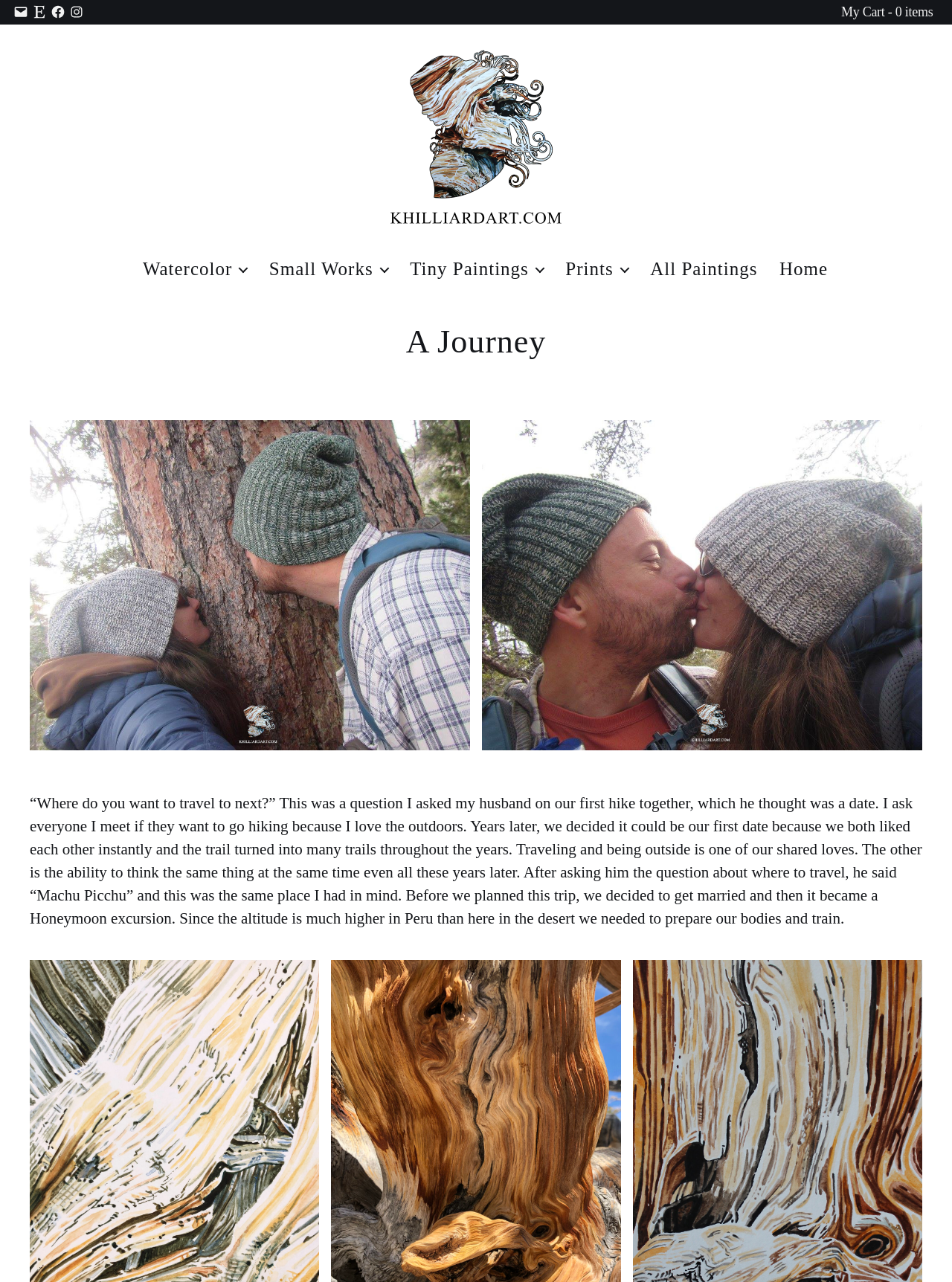Find the bounding box coordinates of the element to click in order to complete this instruction: "Go to Home page". The bounding box coordinates must be four float numbers between 0 and 1, denoted as [left, top, right, bottom].

[0.819, 0.201, 0.87, 0.219]